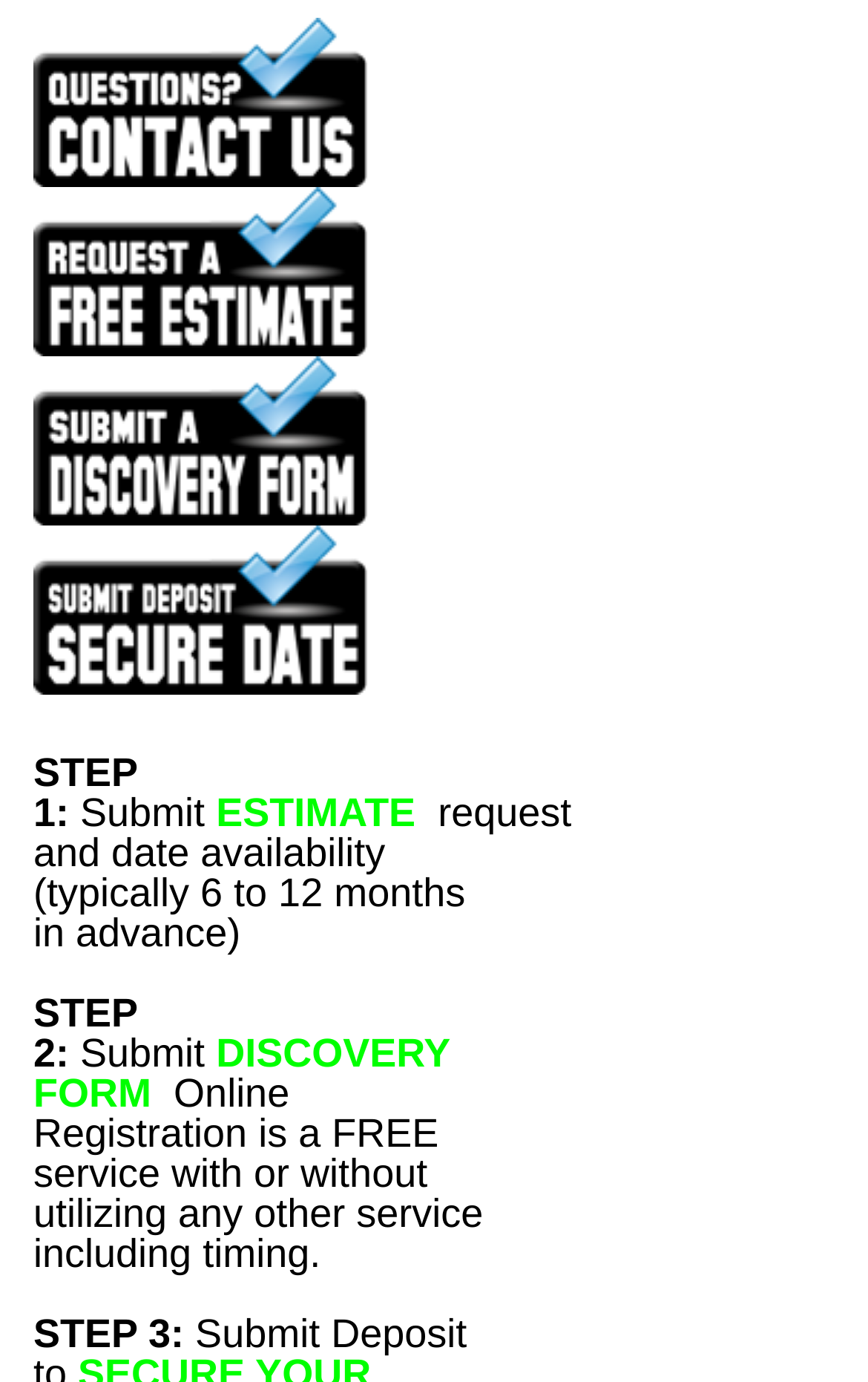Kindly determine the bounding box coordinates for the clickable area to achieve the given instruction: "Click on questions3".

[0.038, 0.056, 0.423, 0.087]